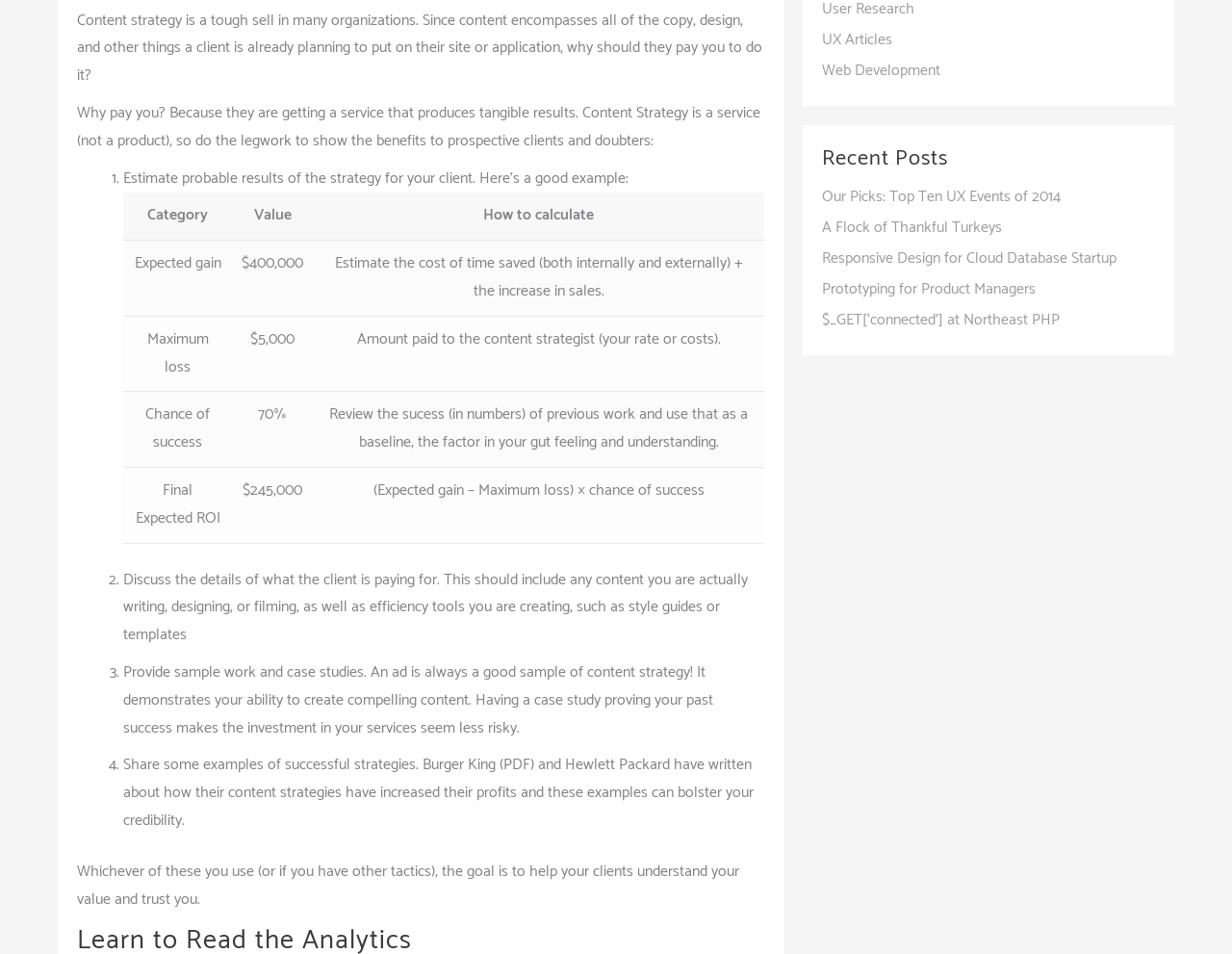Extract the bounding box of the UI element described as: "Web Development".

[0.667, 0.06, 0.763, 0.088]